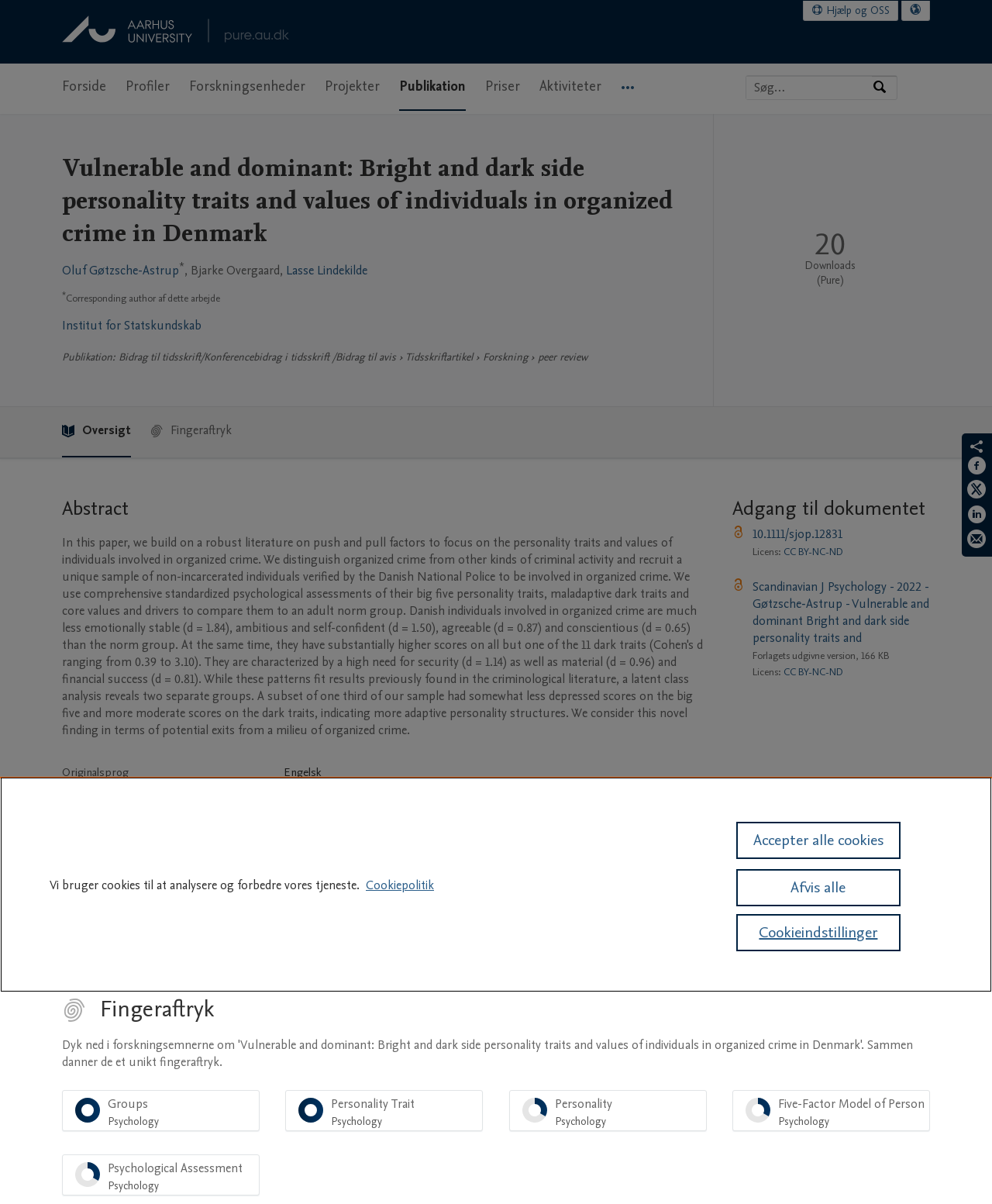Describe all the significant parts and information present on the webpage.

This webpage is about a research publication titled "Vulnerable and dominant: Bright and dark side personality traits and values of individuals in organized crime in Denmark" from Aarhus University. 

At the top of the page, there is a logo of Aarhus University, followed by a navigation menu with several options, including "Front page", "Profiles", "Research units", "Projects", "Publications", "Prizes", and "Activities". 

Below the navigation menu, there is a search bar where users can search for expertise, names, or affiliations. 

The main content of the page is divided into several sections. The first section displays the title of the publication, followed by the names of the authors, Oluf Gøtzsche-Astrup and Lasse Lindekilde, with a corresponding author indicator. The publication is affiliated with the Department of Political Science at Aarhus University.

The next section provides information about the publication, including the type of publication, which is a journal article, and the research area, which is "Forskning". There is also a metric section that displays the total number of downloads for this work, which is 20.

Following this, there is an abstract section that provides a summary of the publication. Below the abstract, there is a table that displays detailed information about the publication, including the original language, journal, volume, number, pages, ISSN, and status.

Finally, there is a section that provides access to the document, including a link to the publication with a Creative Commons license.